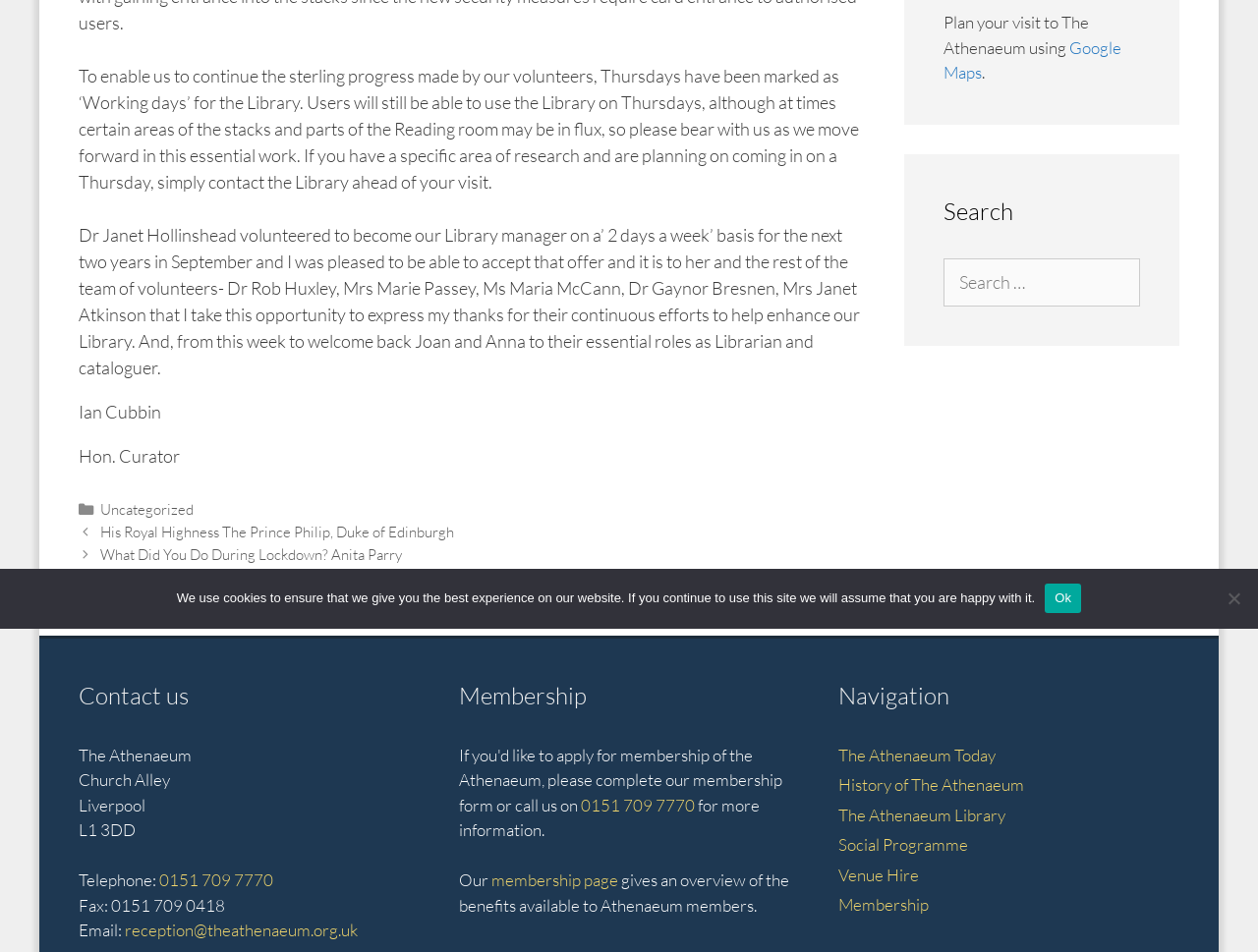Using the provided description The Athenaeum Library, find the bounding box coordinates for the UI element. Provide the coordinates in (top-left x, top-left y, bottom-right x, bottom-right y) format, ensuring all values are between 0 and 1.

[0.667, 0.845, 0.799, 0.867]